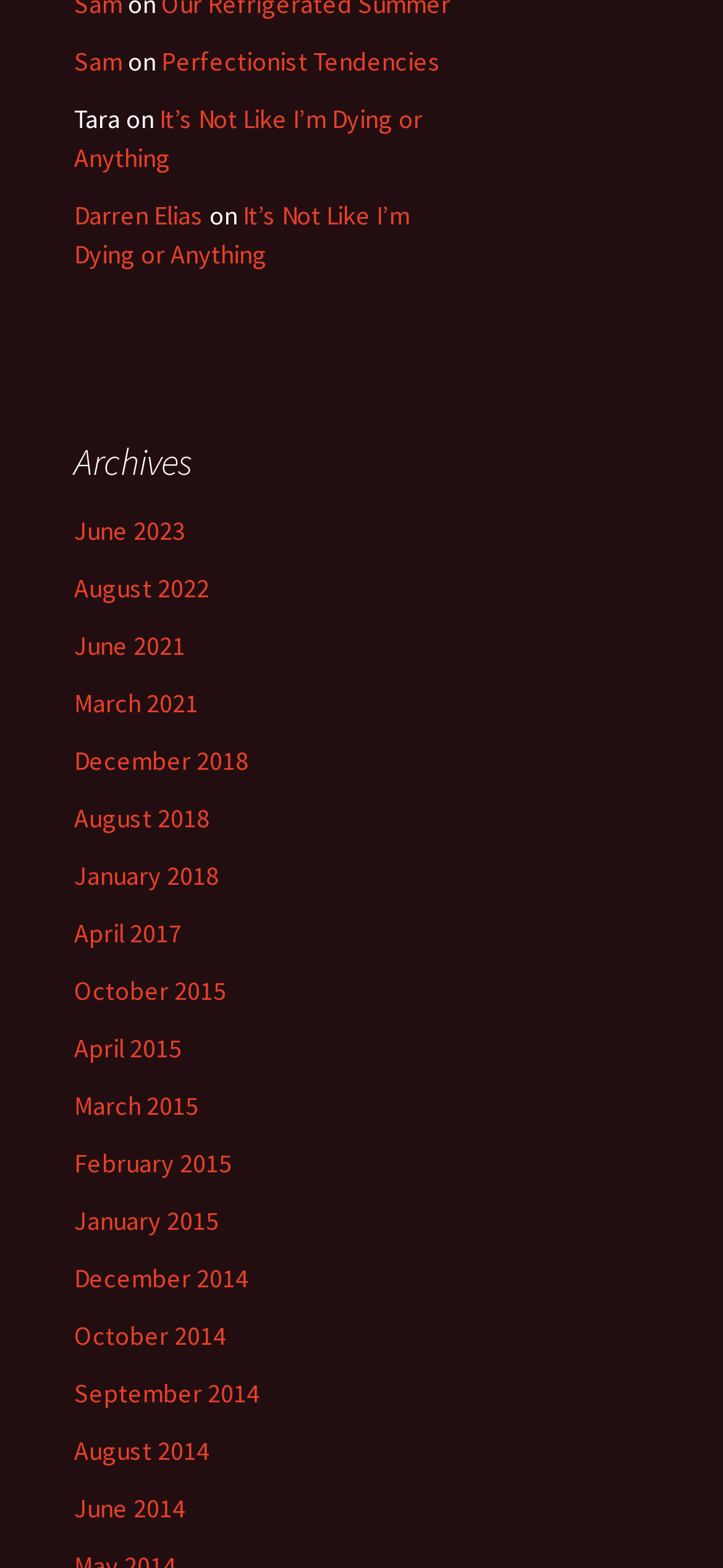Please find the bounding box coordinates of the section that needs to be clicked to achieve this instruction: "view posts from June 2023".

[0.103, 0.328, 0.256, 0.349]